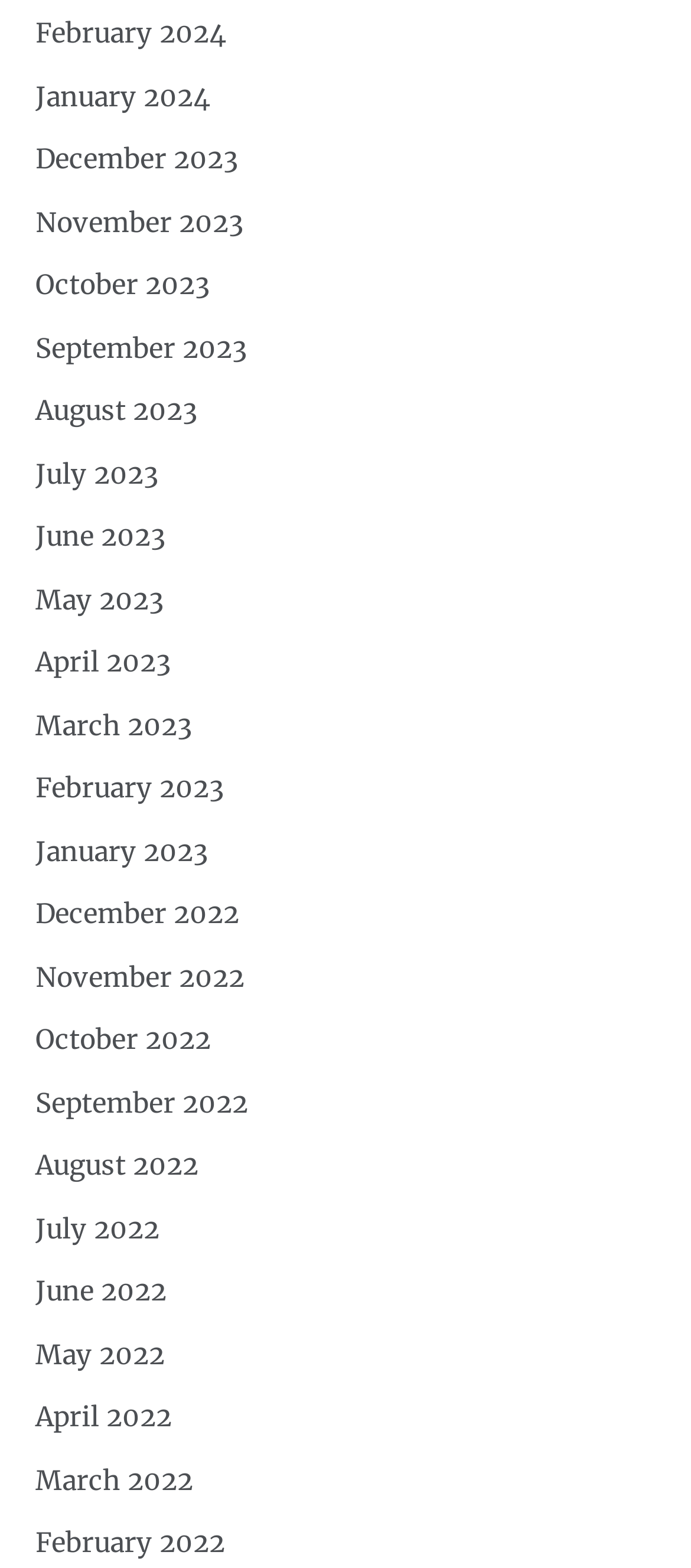What is the month listed below November 2023?
Carefully examine the image and provide a detailed answer to the question.

By examining the list of links, I found that the link 'October 2023' is located below the link 'November 2023', suggesting that it is the month listed below November 2023.